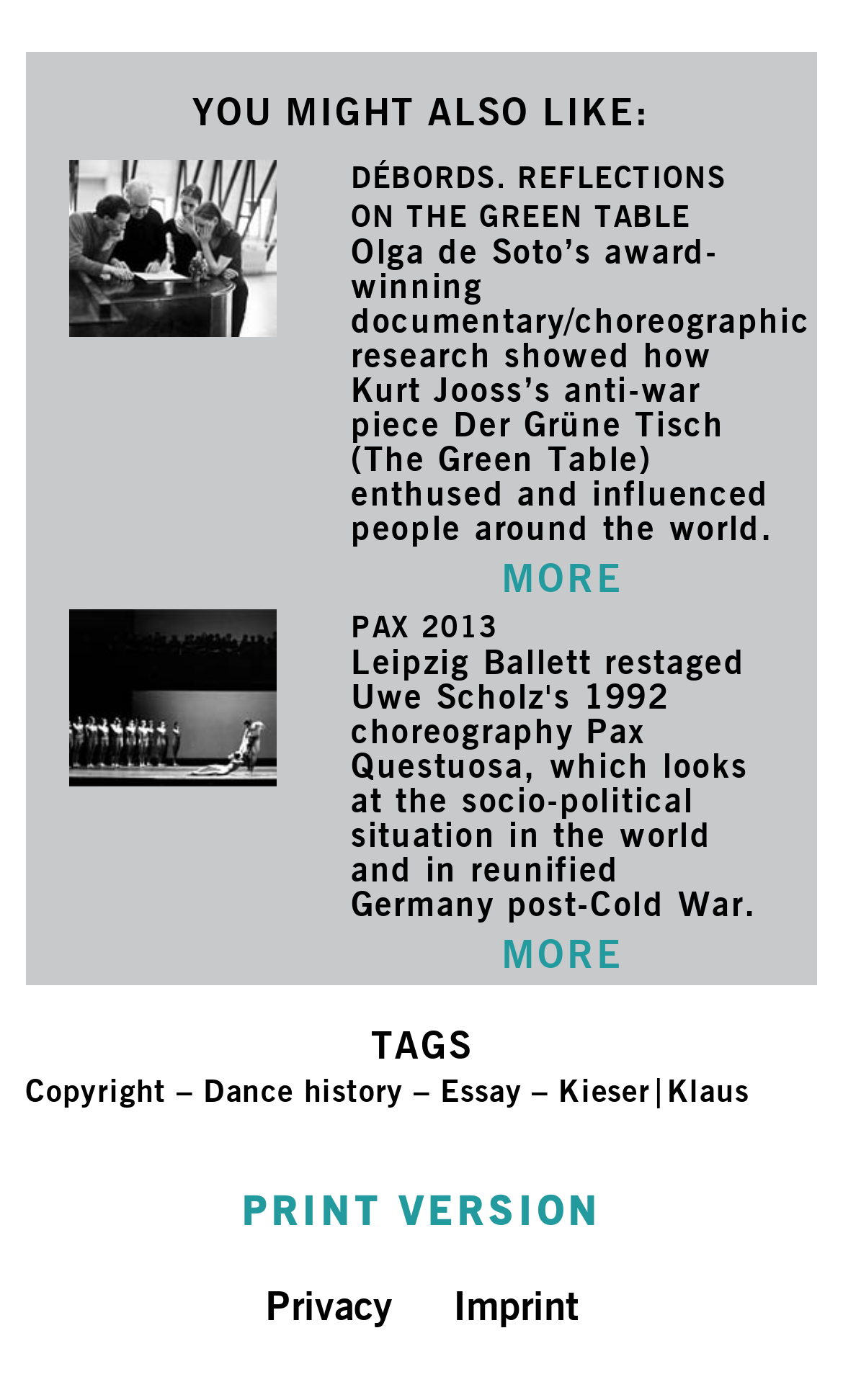Locate the bounding box coordinates of the clickable region to complete the following instruction: "Print the current page."

[0.286, 0.849, 0.714, 0.881]